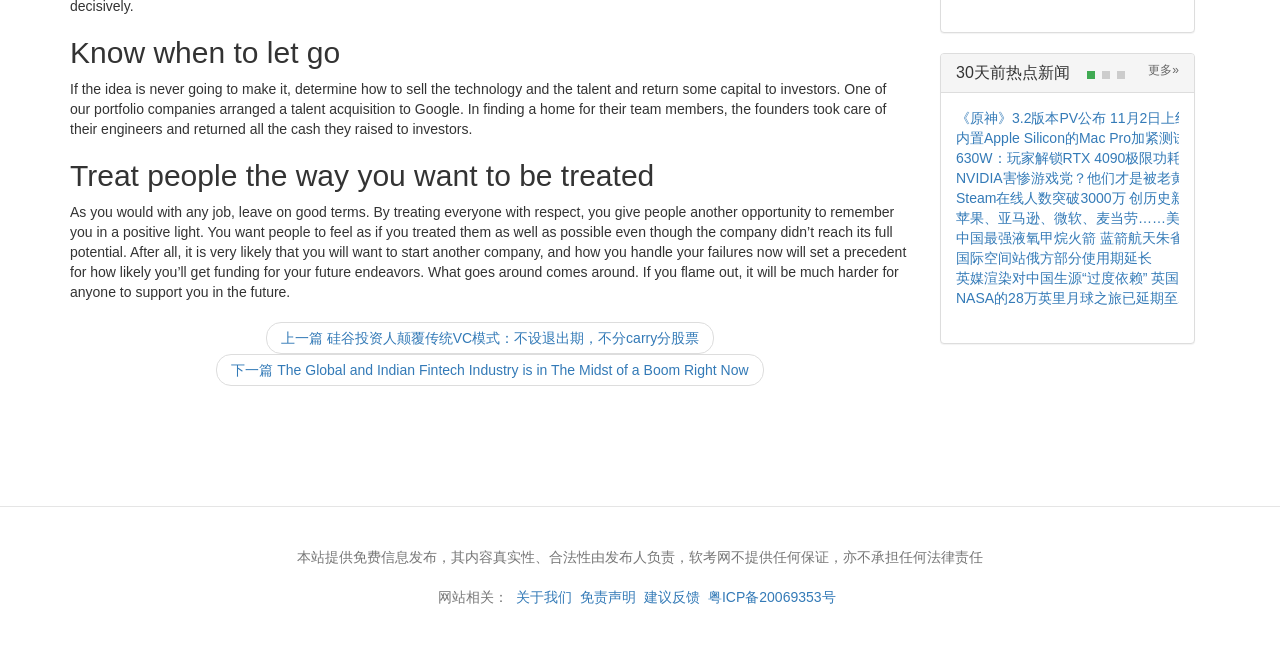Please specify the bounding box coordinates in the format (top-left x, top-left y, bottom-right x, bottom-right y), with values ranging from 0 to 1. Identify the bounding box for the UI component described as follows: Car Stereo FAQs

None